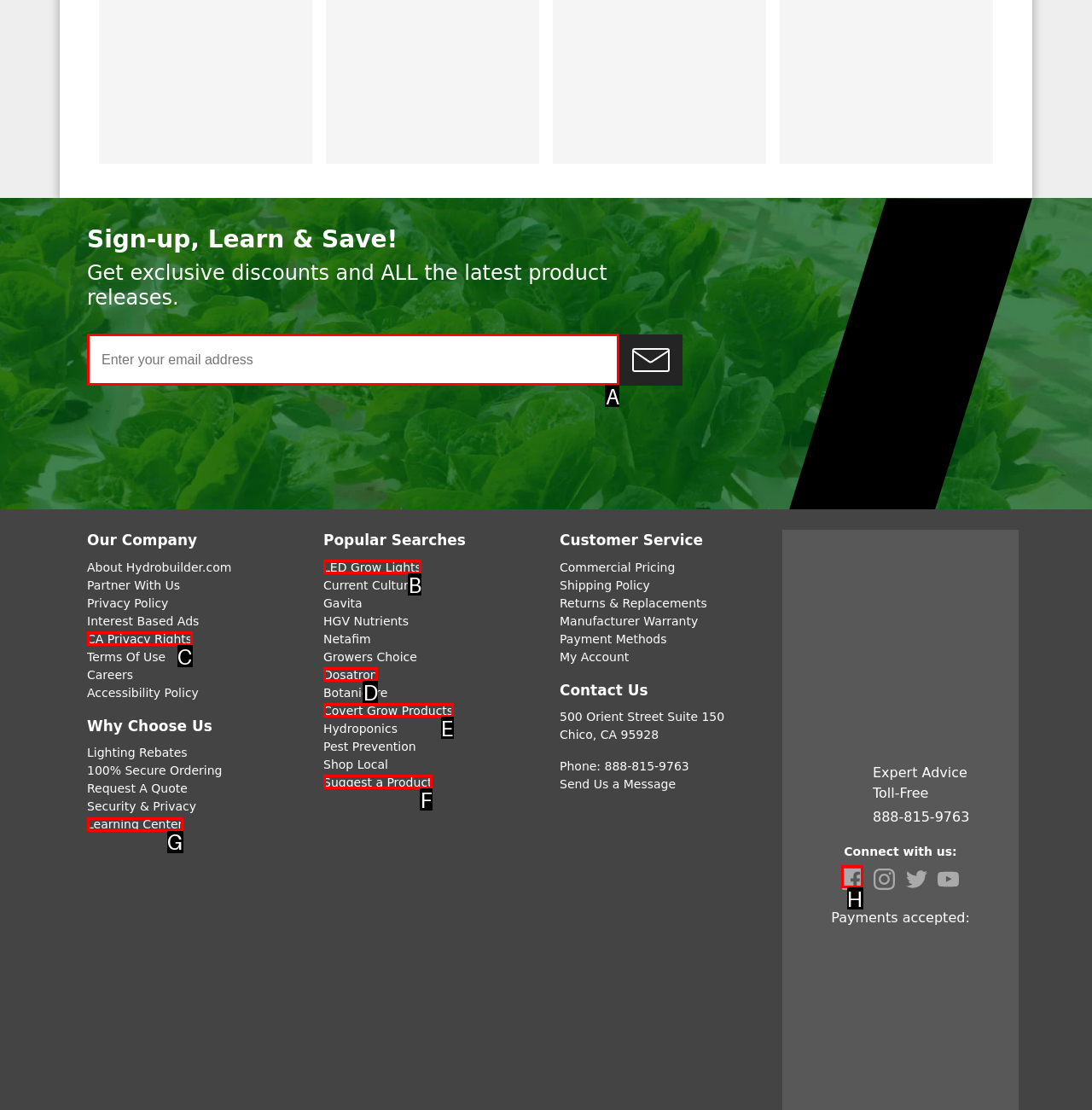Identify the correct UI element to click on to achieve the following task: Follow on Facebook Respond with the corresponding letter from the given choices.

H